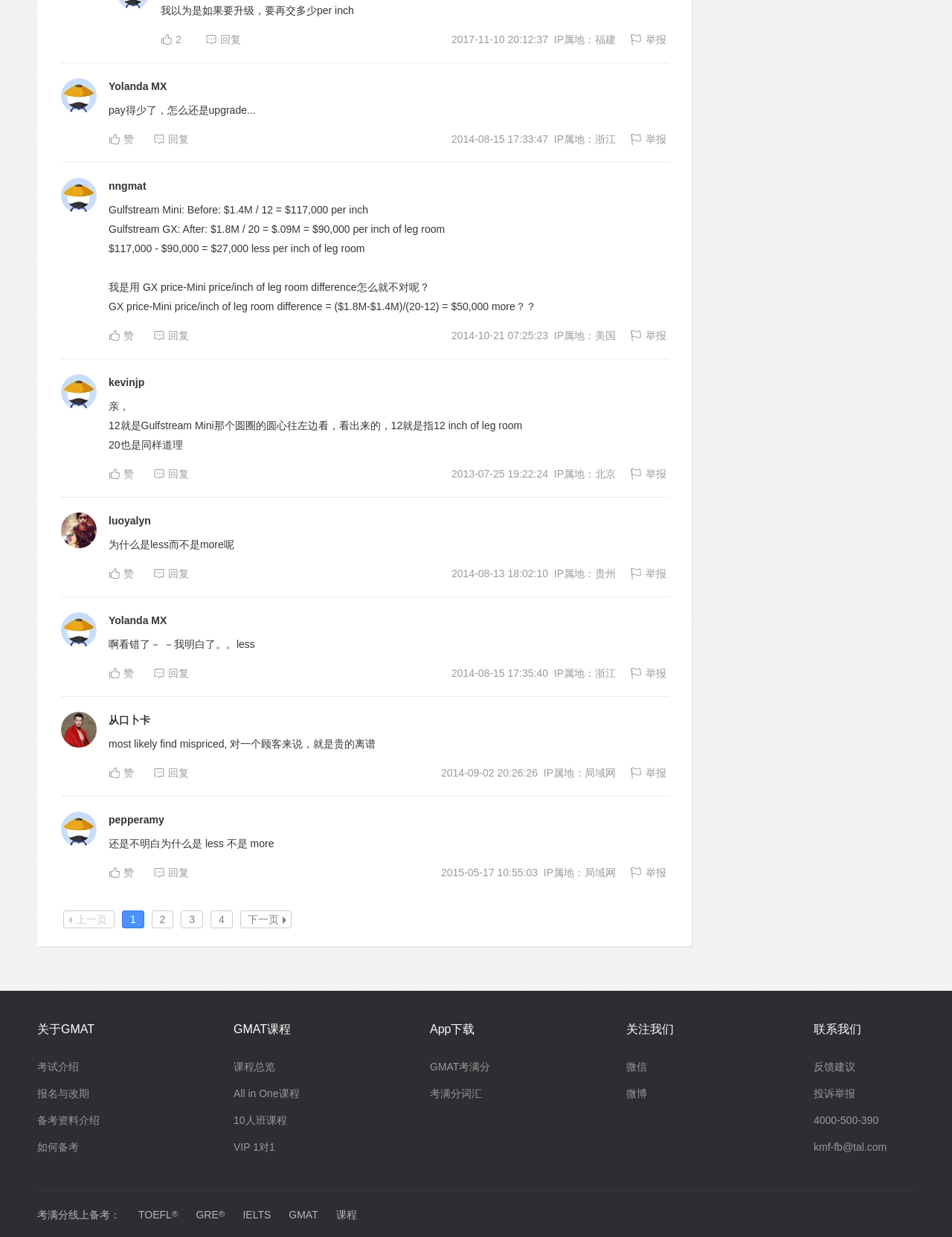Please identify the bounding box coordinates of the area that needs to be clicked to fulfill the following instruction: "cancel the reply."

[0.633, 0.025, 0.655, 0.04]